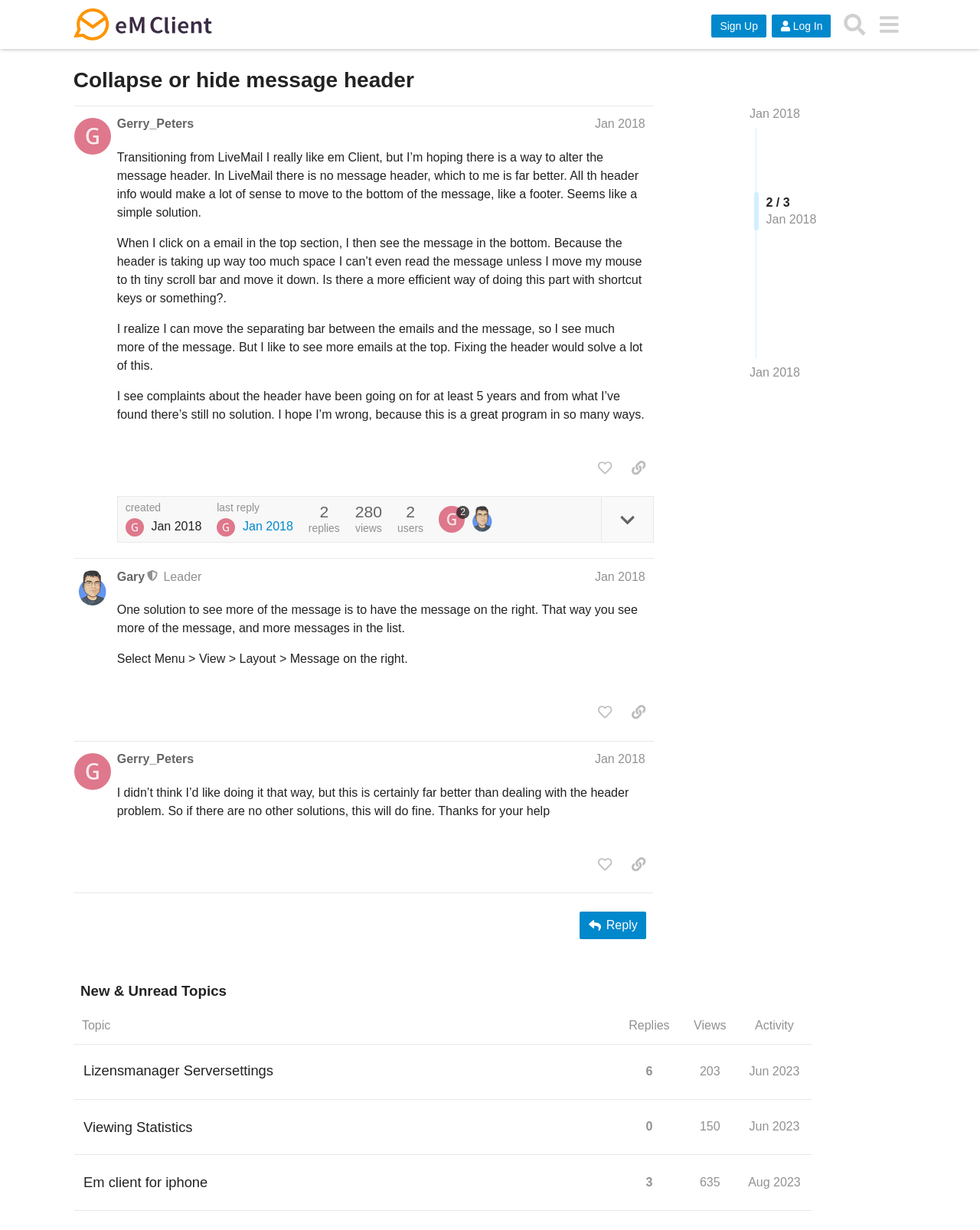What is the date of the last reply in the topic?
Using the information from the image, answer the question thoroughly.

The date of the last reply in the topic can be found in the generic element 'Jan 16, 2018 5:14 am' which is a child of the link element 'last reply Jan 2018'.